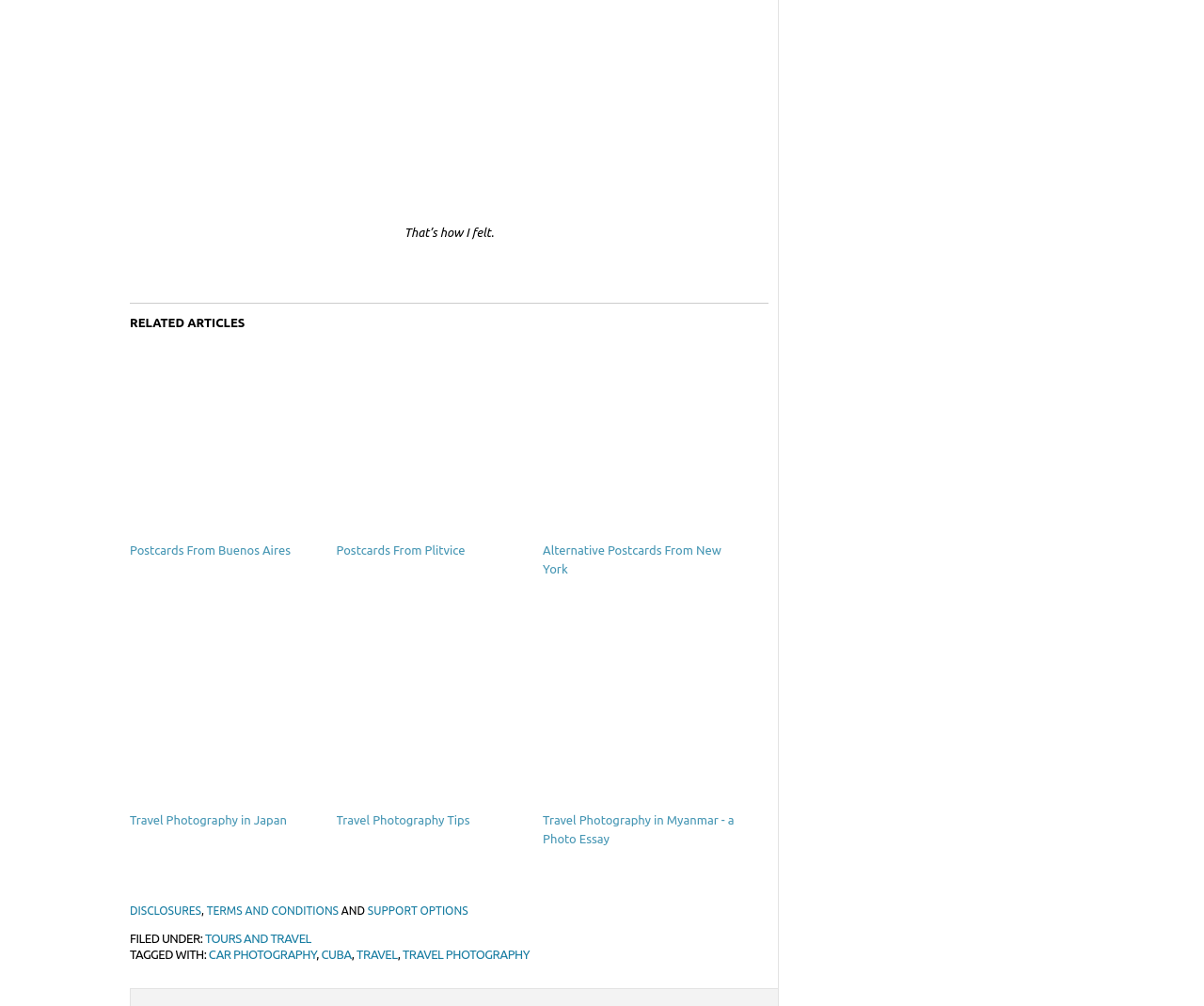What is the category of the article?
Based on the visual content, answer with a single word or a brief phrase.

TOURS AND TRAVEL